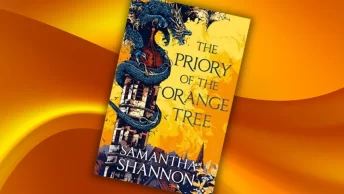Please analyze the image and give a detailed answer to the question:
What is the primary color of the book cover?

The book cover features a striking design with bold colors, primarily yellow, which is the dominant color that catches the attention.